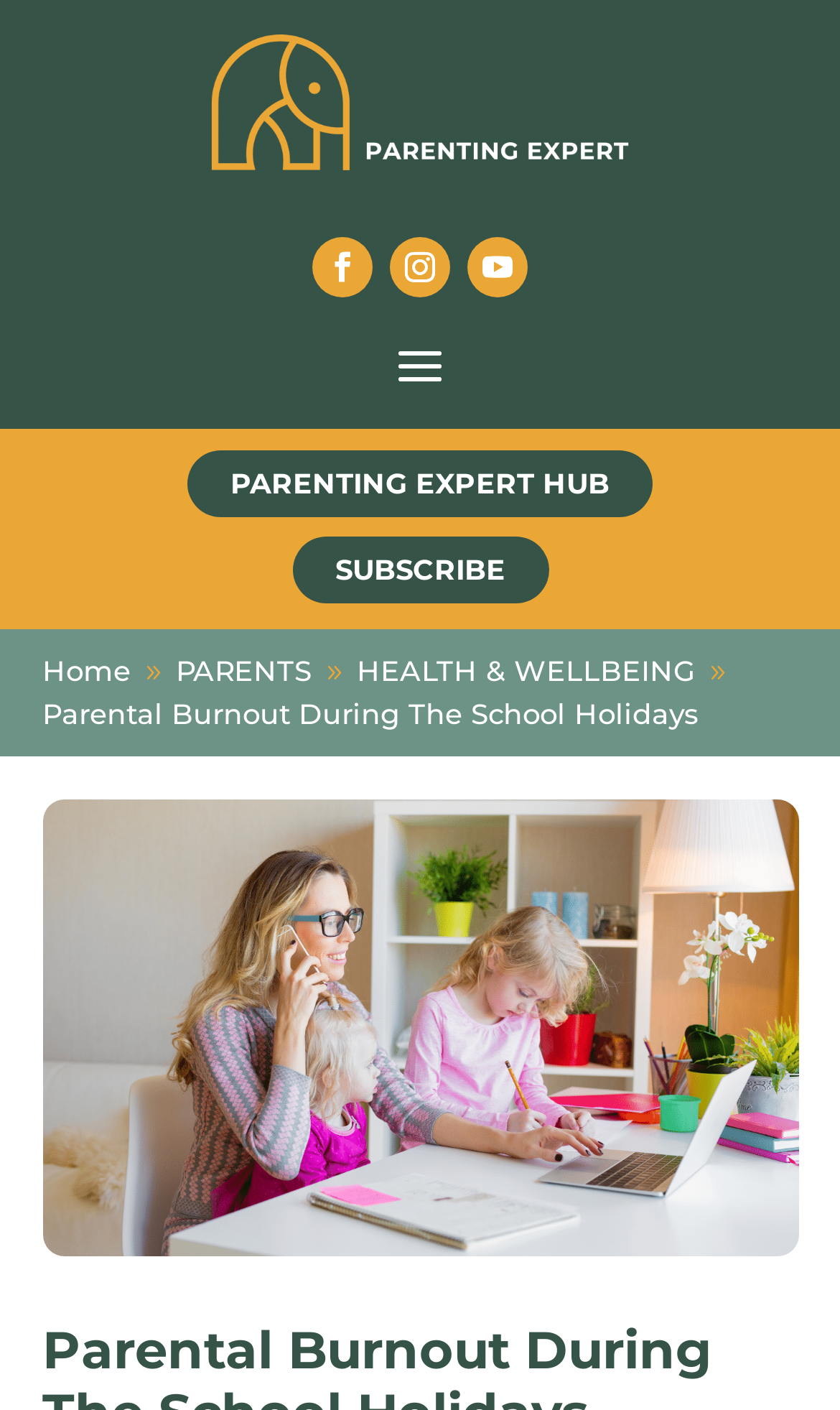What is the main topic of the webpage?
Answer the question with a single word or phrase by looking at the picture.

Parental Burnout